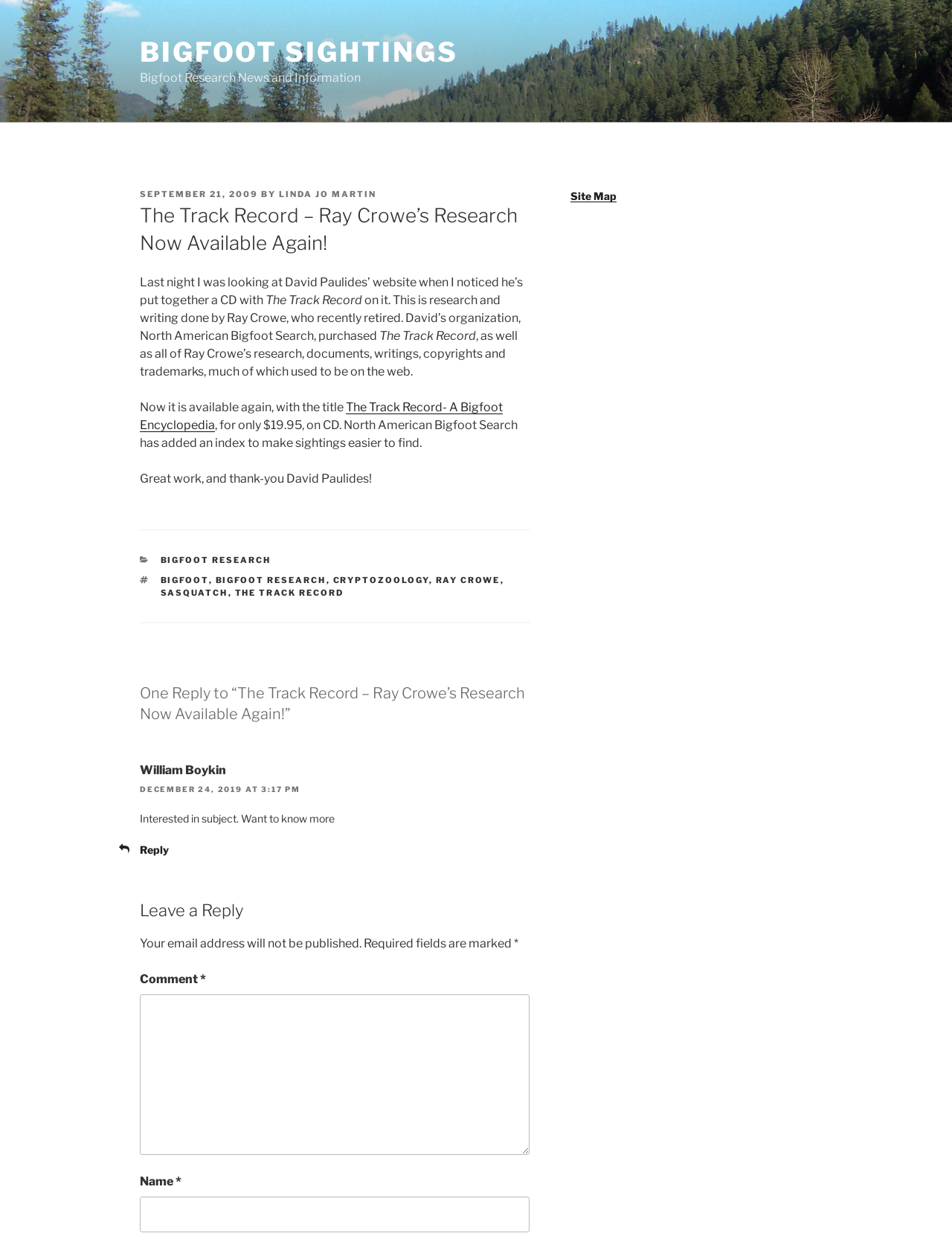Using the details from the image, please elaborate on the following question: What is the name of the CD mentioned in the article?

I found the name of the CD by looking at the link element with the text 'The Track Record- A Bigfoot Encyclopedia' which is located in the article section.